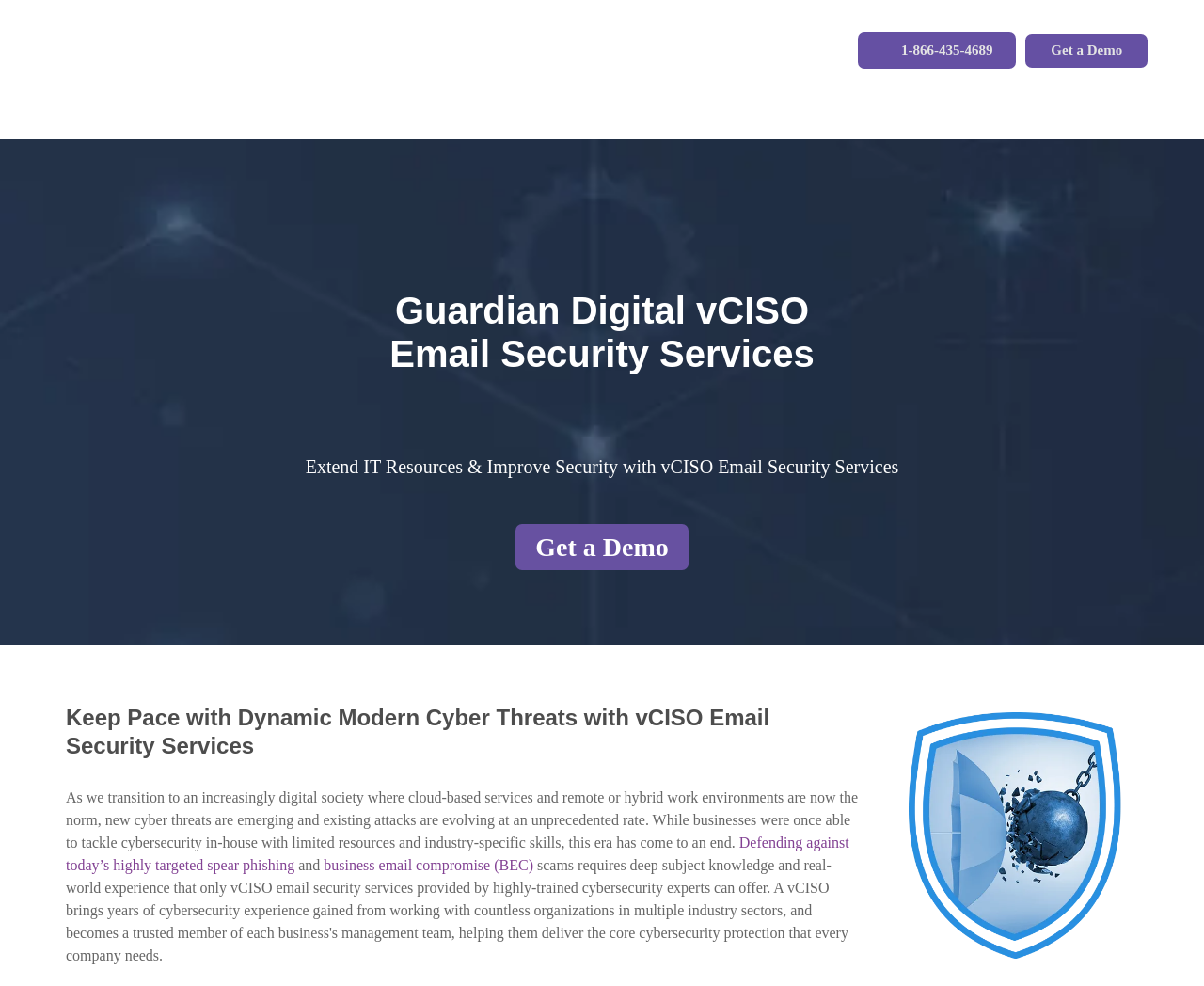Please identify the bounding box coordinates of the clickable area that will allow you to execute the instruction: "Get a demo of vCISO Email Security Services".

[0.873, 0.043, 0.932, 0.058]